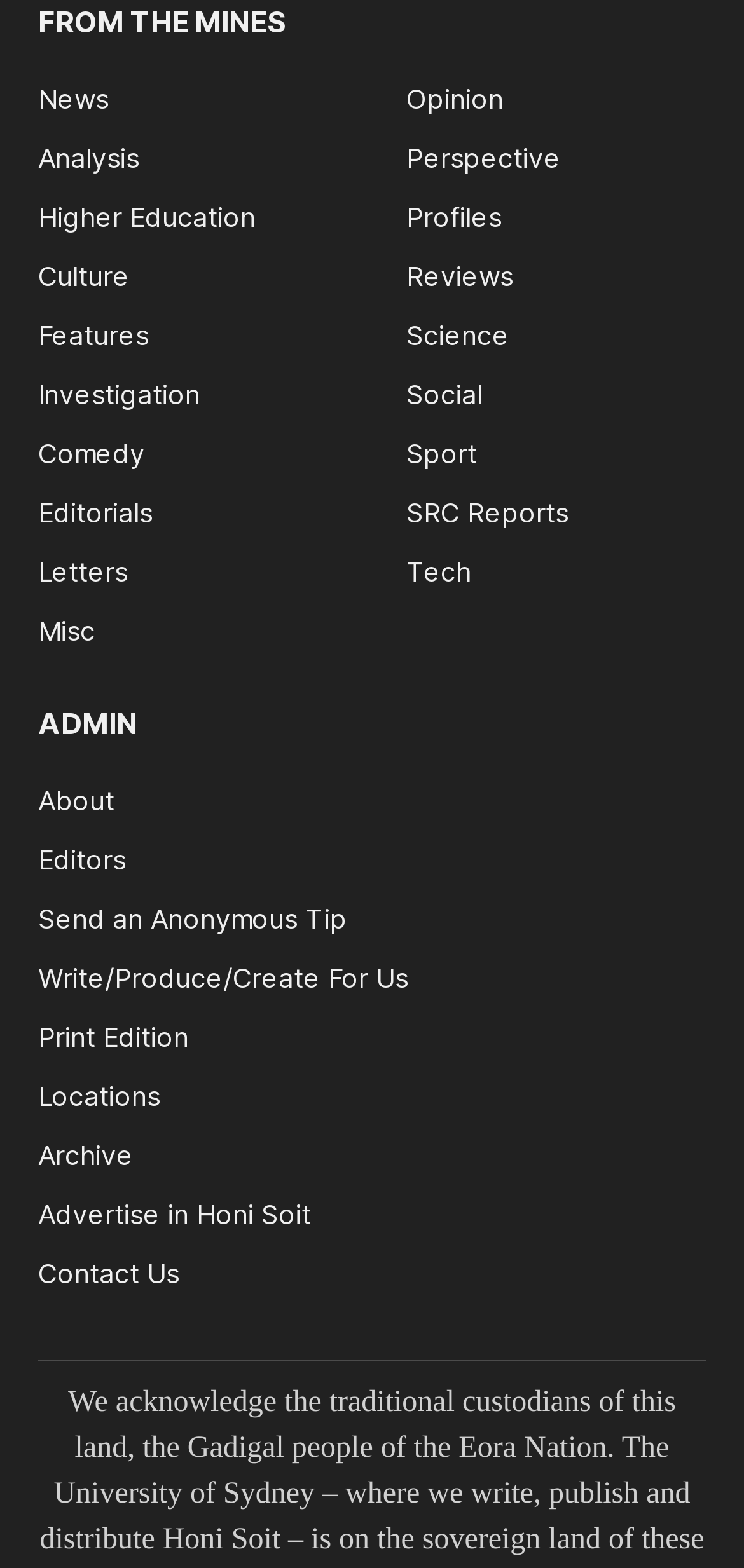Locate the UI element described as follows: "Write/Produce/Create For Us". Return the bounding box coordinates as four float numbers between 0 and 1 in the order [left, top, right, bottom].

[0.051, 0.613, 0.549, 0.633]